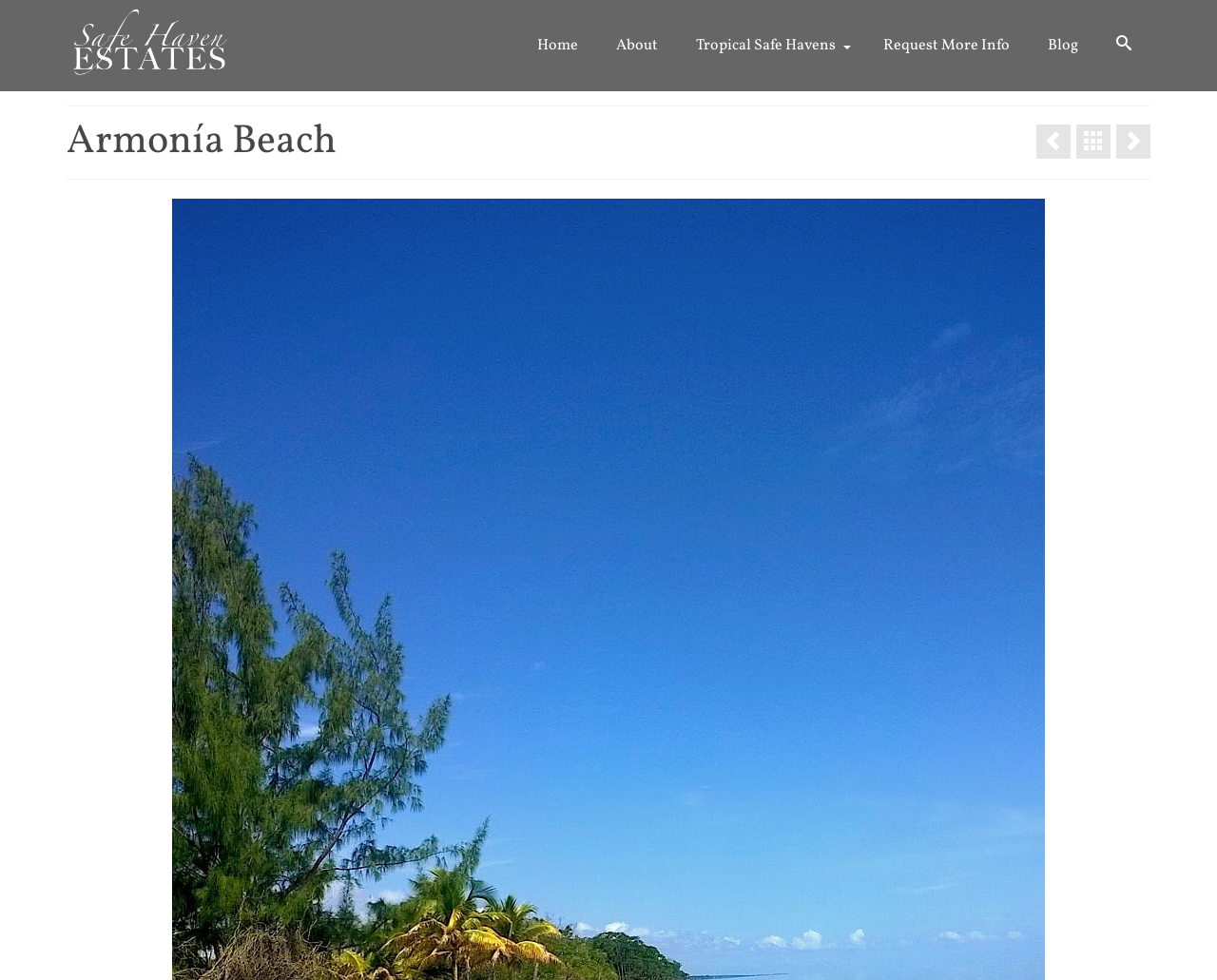What is the first element in the webpage?
Answer briefly with a single word or phrase based on the image.

SAFE HAVEN ESTATES